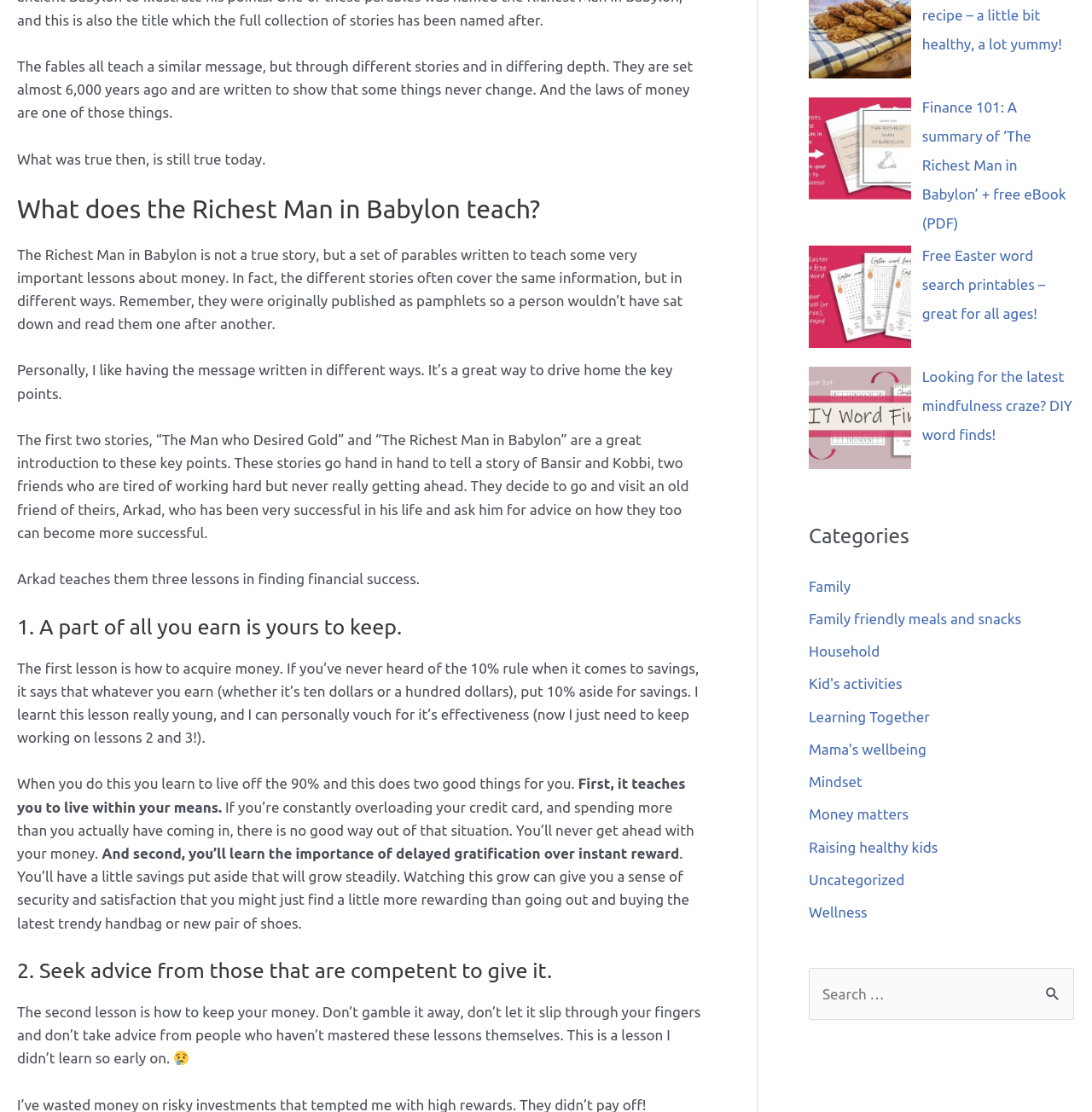What is the first lesson taught by Arkad? Analyze the screenshot and reply with just one word or a short phrase.

A part of all you earn is yours to keep